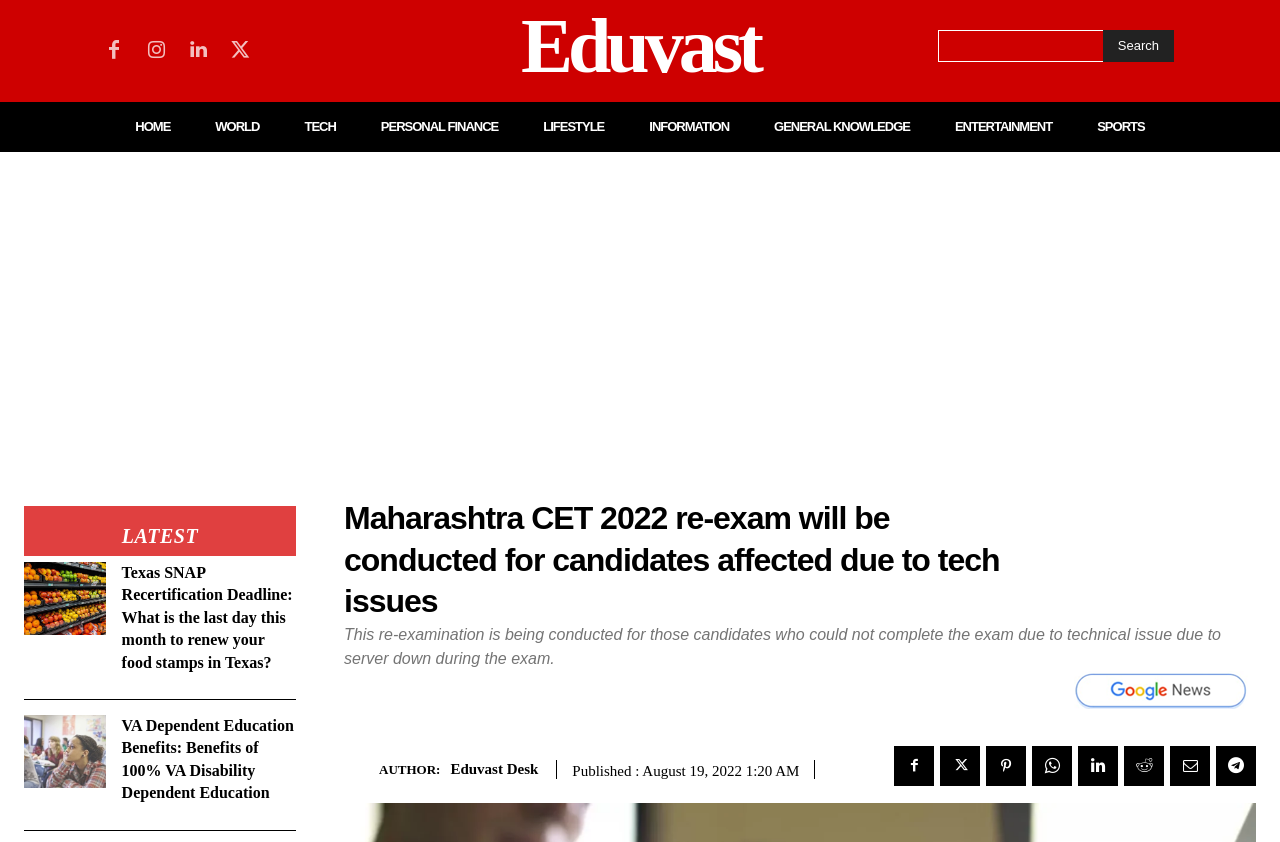What is the position of the search bar?
Provide an in-depth and detailed answer to the question.

The search bar is located at the top right of the webpage, with a bounding box of [0.733, 0.036, 0.917, 0.074].